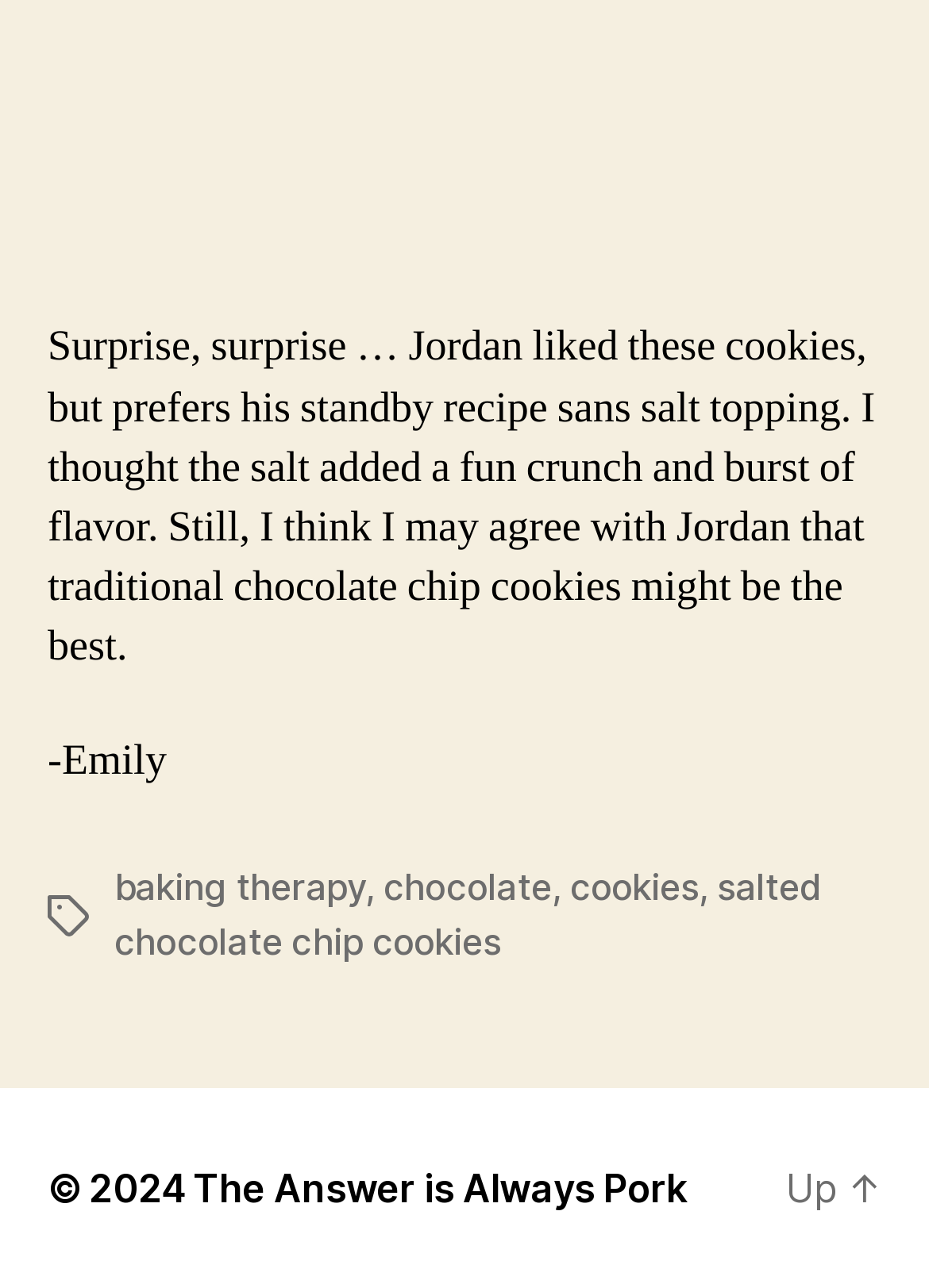Answer in one word or a short phrase: 
Who prefers the traditional recipe?

Jordan